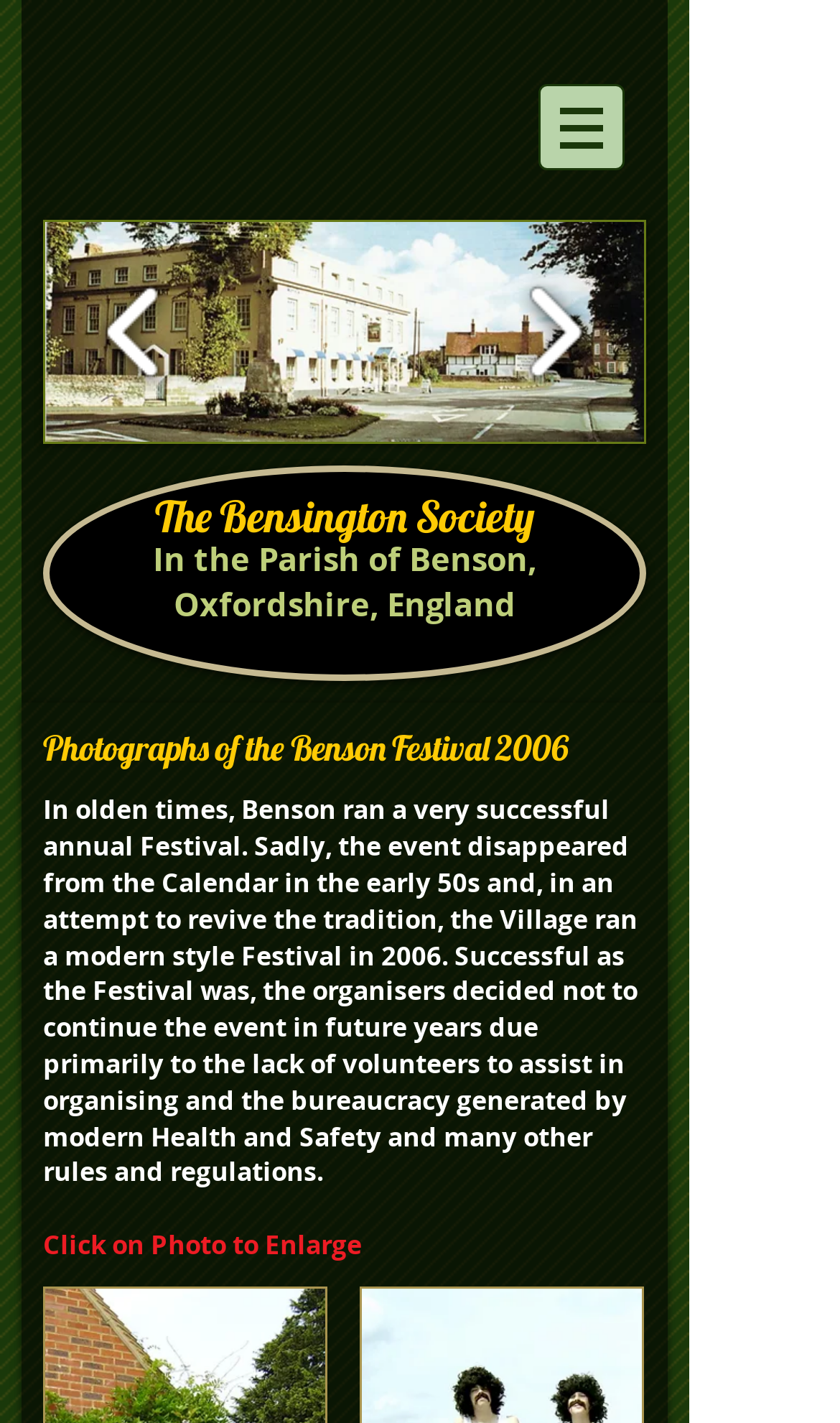Provide a one-word or short-phrase answer to the question:
What should you do to enlarge a photo?

Click on the photo